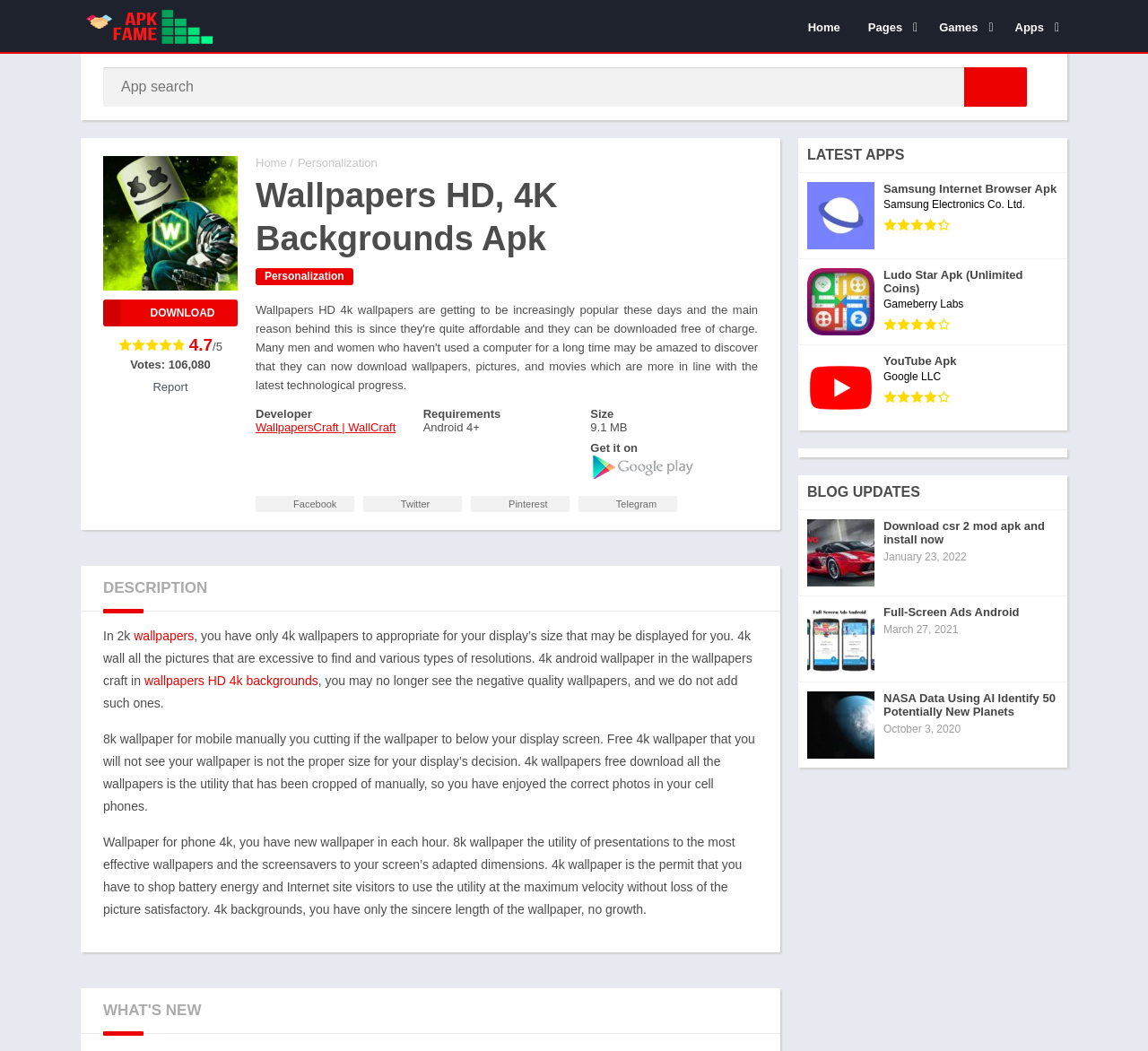Can users download 8K wallpapers from this website?
Based on the screenshot, respond with a single word or phrase.

Yes